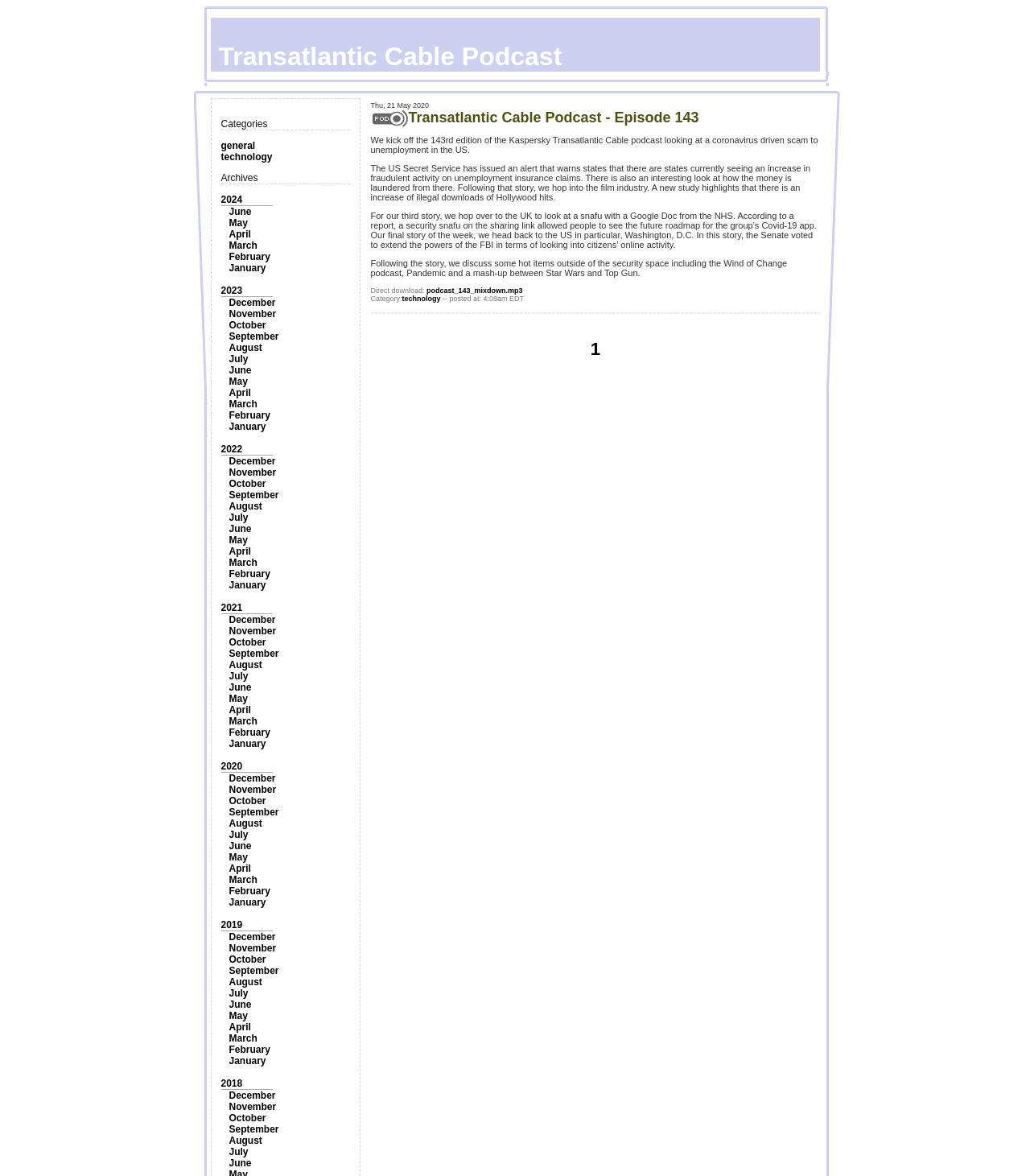Find the bounding box coordinates of the element you need to click on to perform this action: 'View archives for 2024'. The coordinates should be represented by four float values between 0 and 1, in the format [left, top, right, bottom].

[0.214, 0.165, 0.235, 0.175]